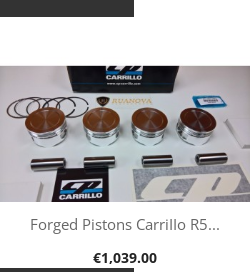Generate a comprehensive description of the image.

The image showcases a set of high-performance forged pistons from Carrillo, specifically designed for the R5 model. The pistons are prominently displayed, exhibiting their polished surfaces and distinctive brown crowns, which are characteristic of premium piston manufacturing. Accompanying the pistons are essential components such as piston rings and connecting rods, suggesting a complete package for engine upgrades.

The backdrop is a neatly arranged box featuring the Carrillo logo, emphasizing the brand's commitment to quality and performance. This product is marketed at a price of €1,039.00, indicating a premium investment for automotive enthusiasts looking to enhance their vehicle's performance with sturdy, reliable components.